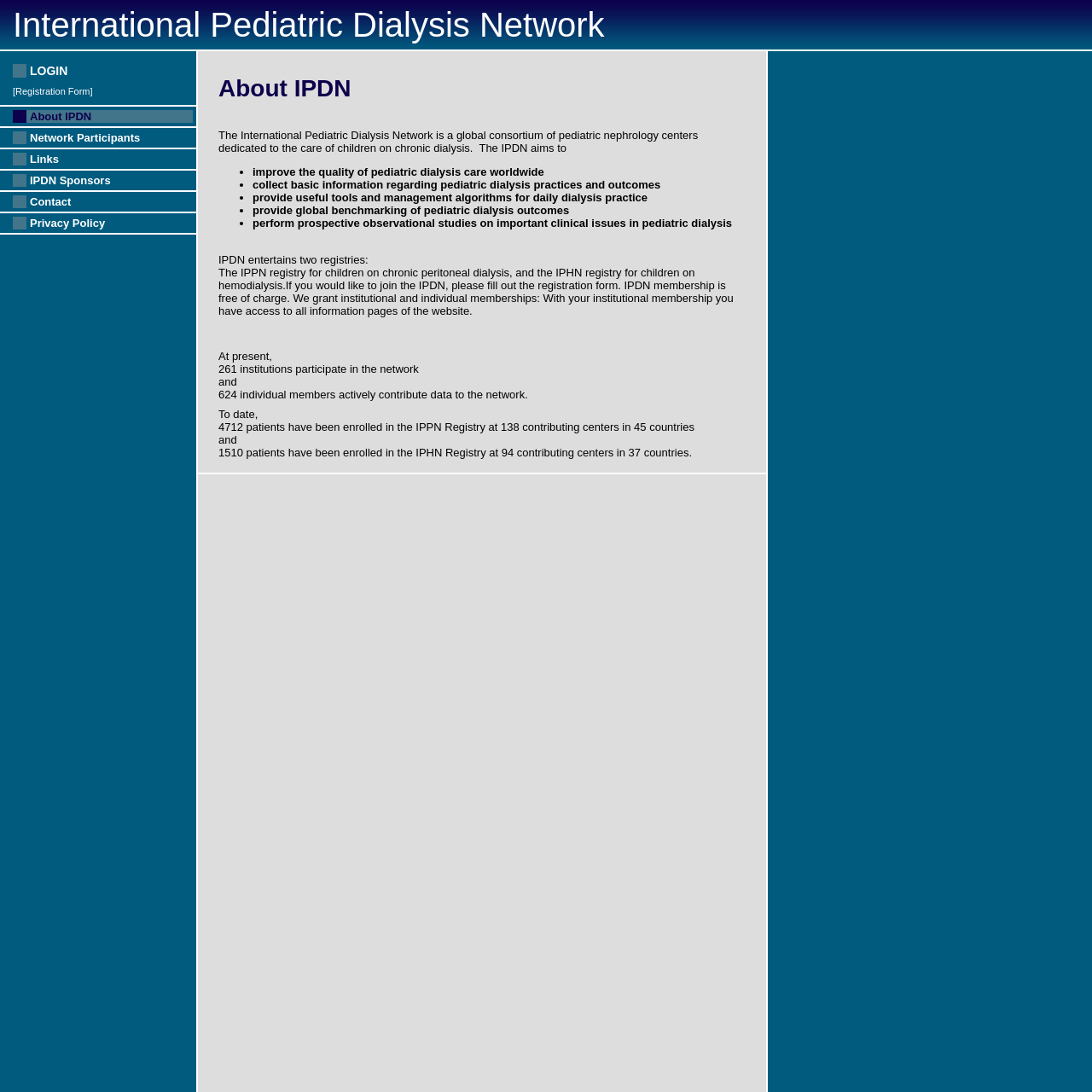Examine the screenshot and answer the question in as much detail as possible: What is the benefit of institutional membership in the IPDN?

With institutional membership, one has access to all information pages of the website, as stated in the 'About IPDN' section, 'With your institutional membership you have access to all information pages of the website.'